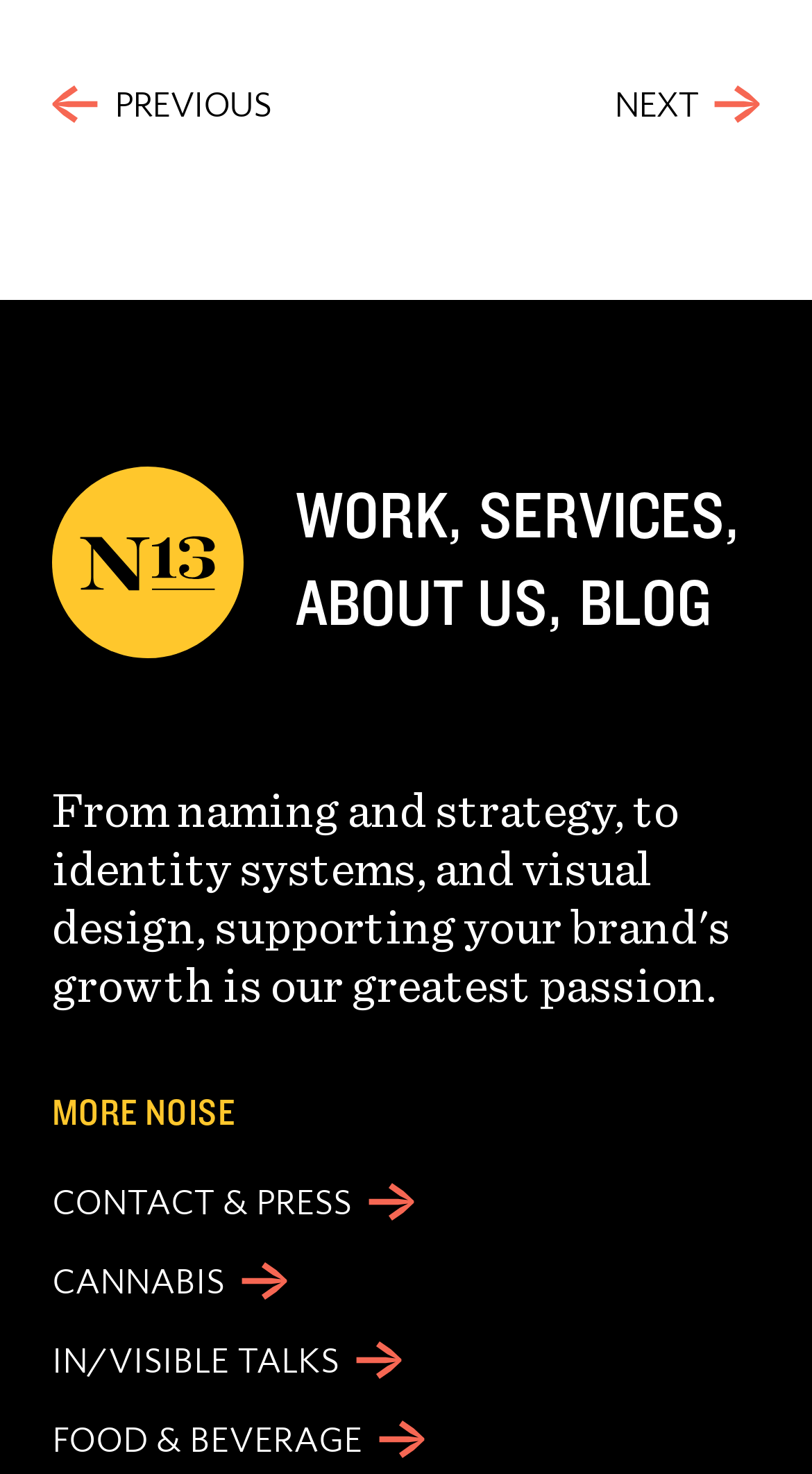What is the separator between 'WORK' and 'SERVICES'?
Analyze the image and provide a thorough answer to the question.

I looked at the links in the middle section of the webpage and found that there is a comma (,) separating 'WORK' and 'SERVICES'.